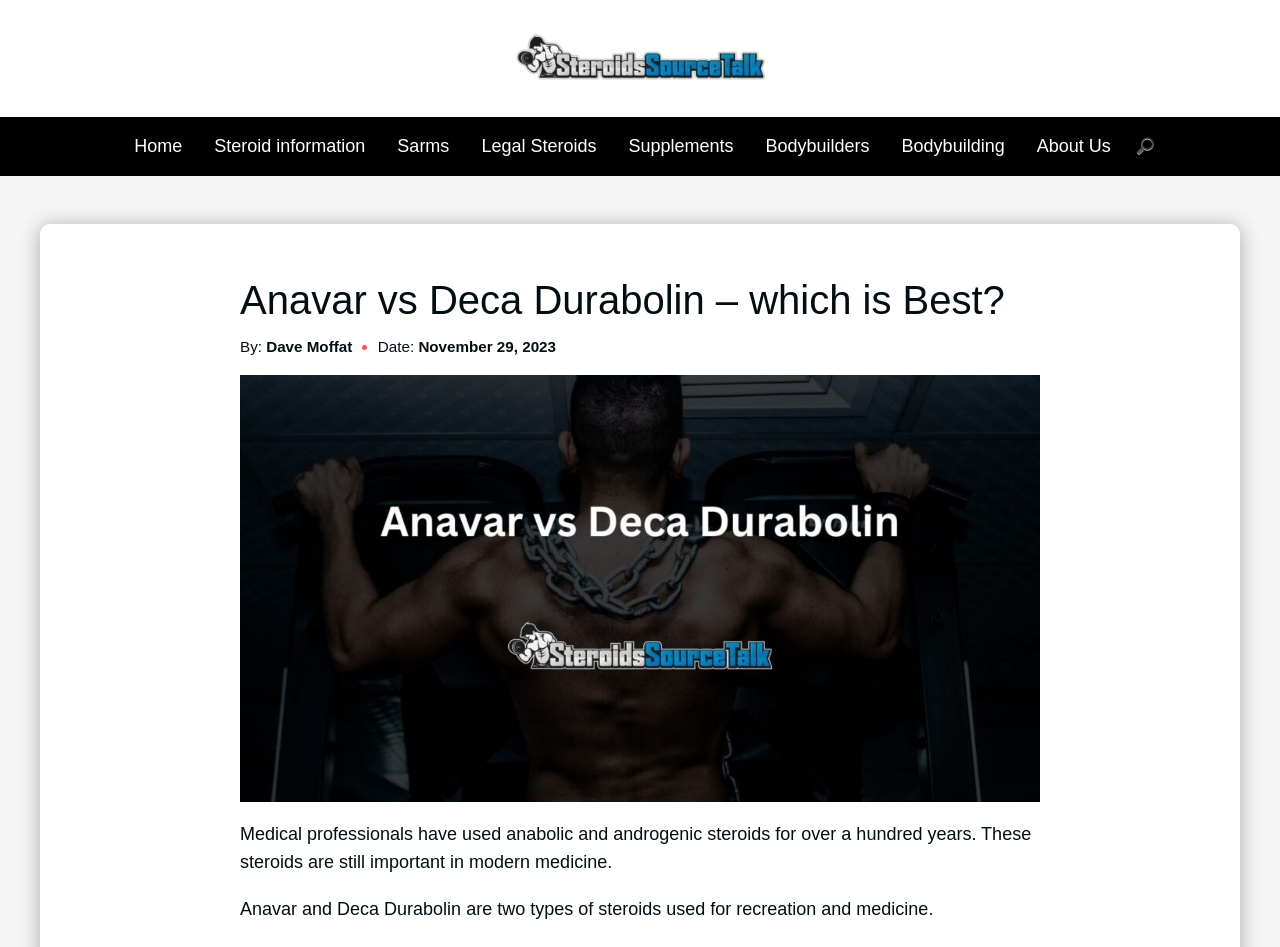Provide the bounding box coordinates for the specified HTML element described in this description: "About Us". The coordinates should be four float numbers ranging from 0 to 1, in the format [left, top, right, bottom].

[0.81, 0.144, 0.868, 0.165]